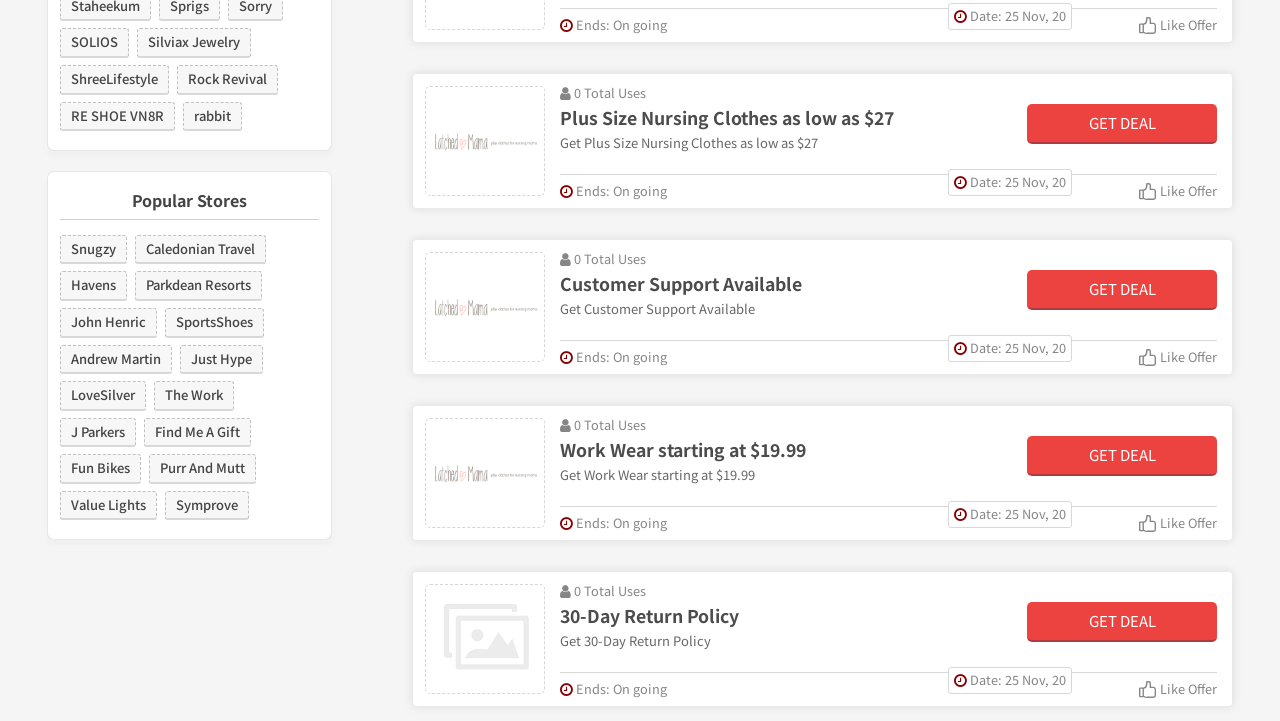Highlight the bounding box coordinates of the element that should be clicked to carry out the following instruction: "Get Work Wear starting at $19.99". The coordinates must be given as four float numbers ranging from 0 to 1, i.e., [left, top, right, bottom].

[0.438, 0.606, 0.63, 0.64]